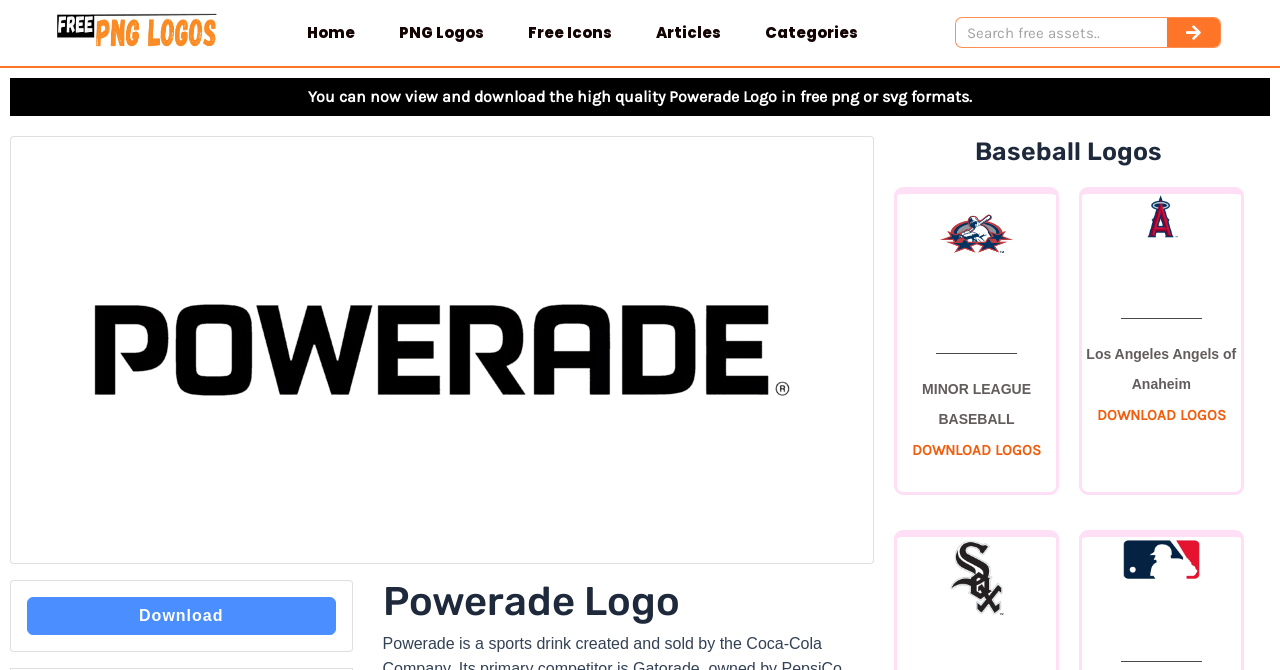Respond to the question below with a concise word or phrase:
What is the function of the 'Download' button?

To download the logo